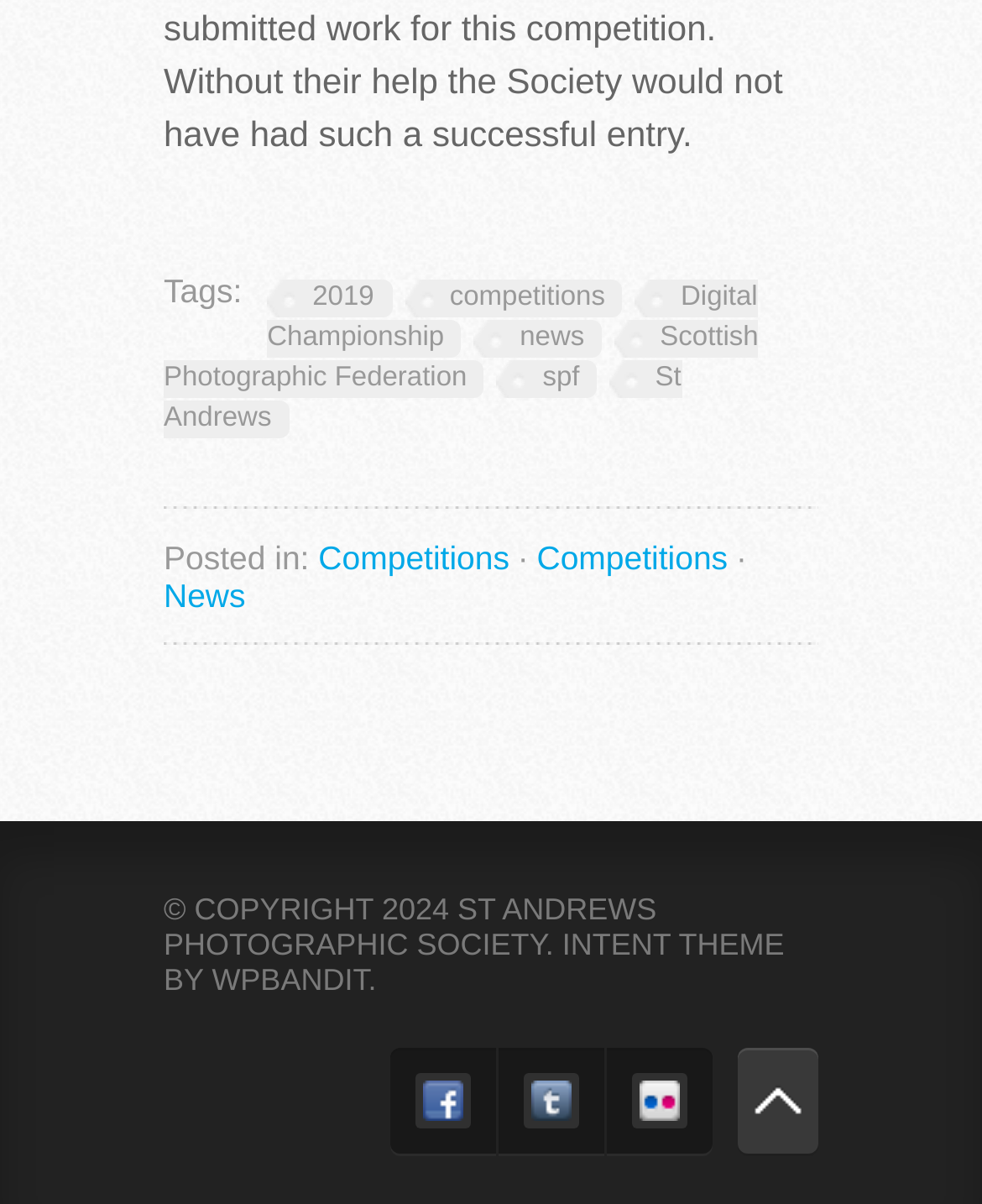Please mark the clickable region by giving the bounding box coordinates needed to complete this instruction: "Check the News section".

[0.167, 0.75, 0.25, 0.781]